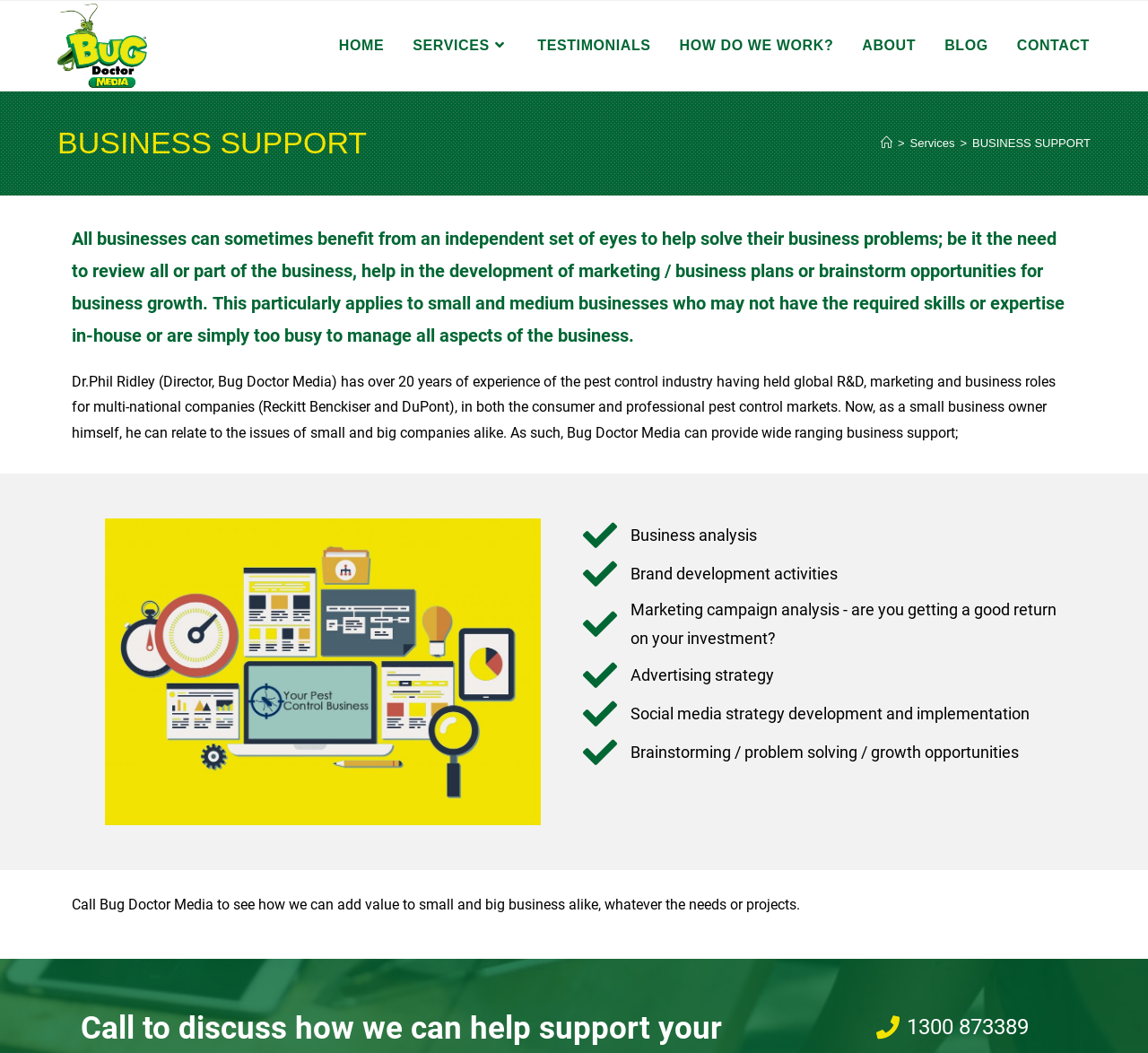What is the experience of Dr. Phil Ridley in the pest control industry?
Carefully examine the image and provide a detailed answer to the question.

According to the webpage, Dr. Phil Ridley, the Director of Bug Doctor Media, has over 20 years of experience in the pest control industry, having held global R&D, marketing, and business roles for multi-national companies.